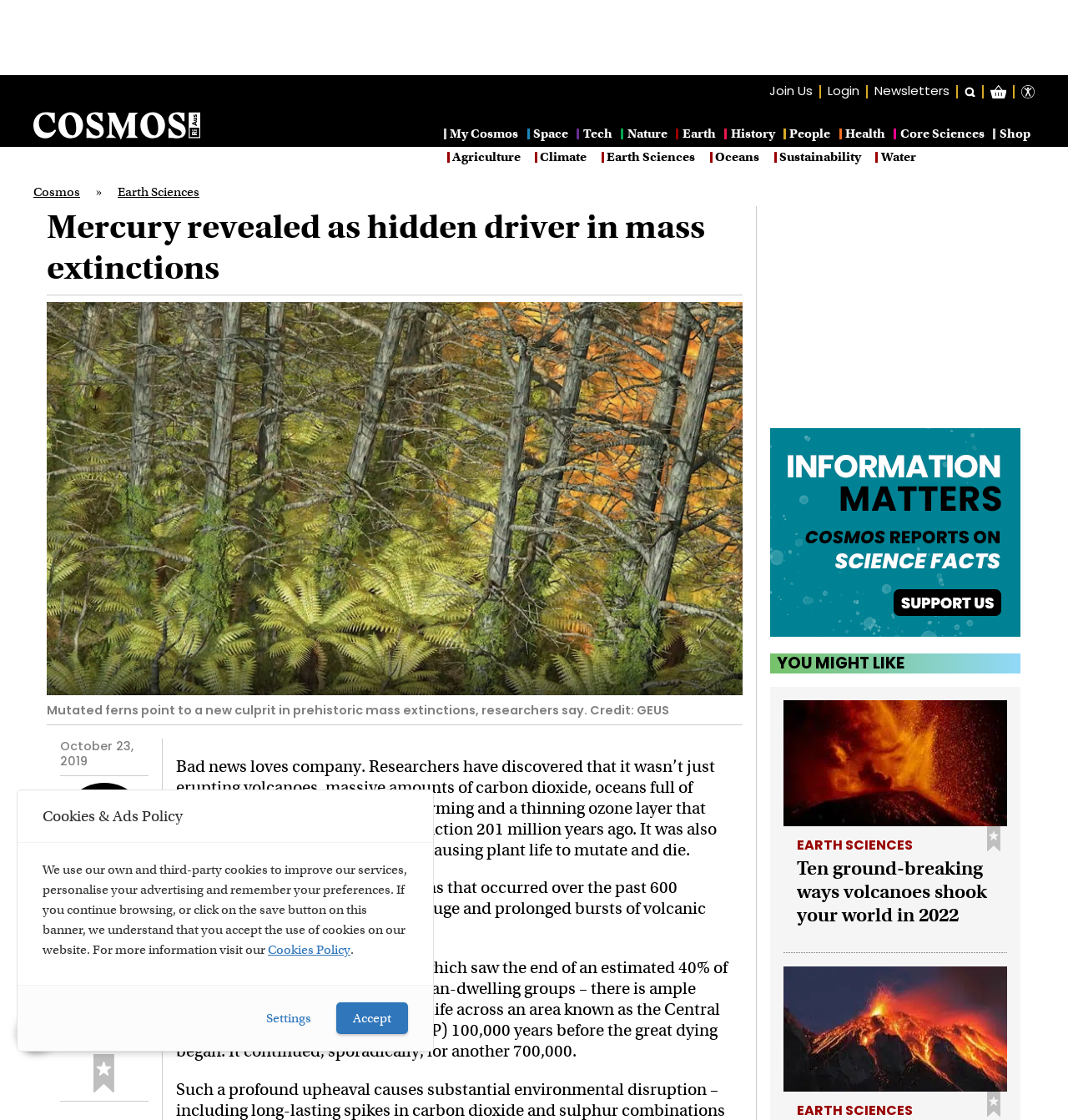Could you please study the image and provide a detailed answer to the question:
What is the name of the magazine?

I found the answer by looking at the navigation breadcrumbs section, where it says 'Cosmos' » Earth Sciences', and also by looking at the image caption 'Cosmos Magazine'.